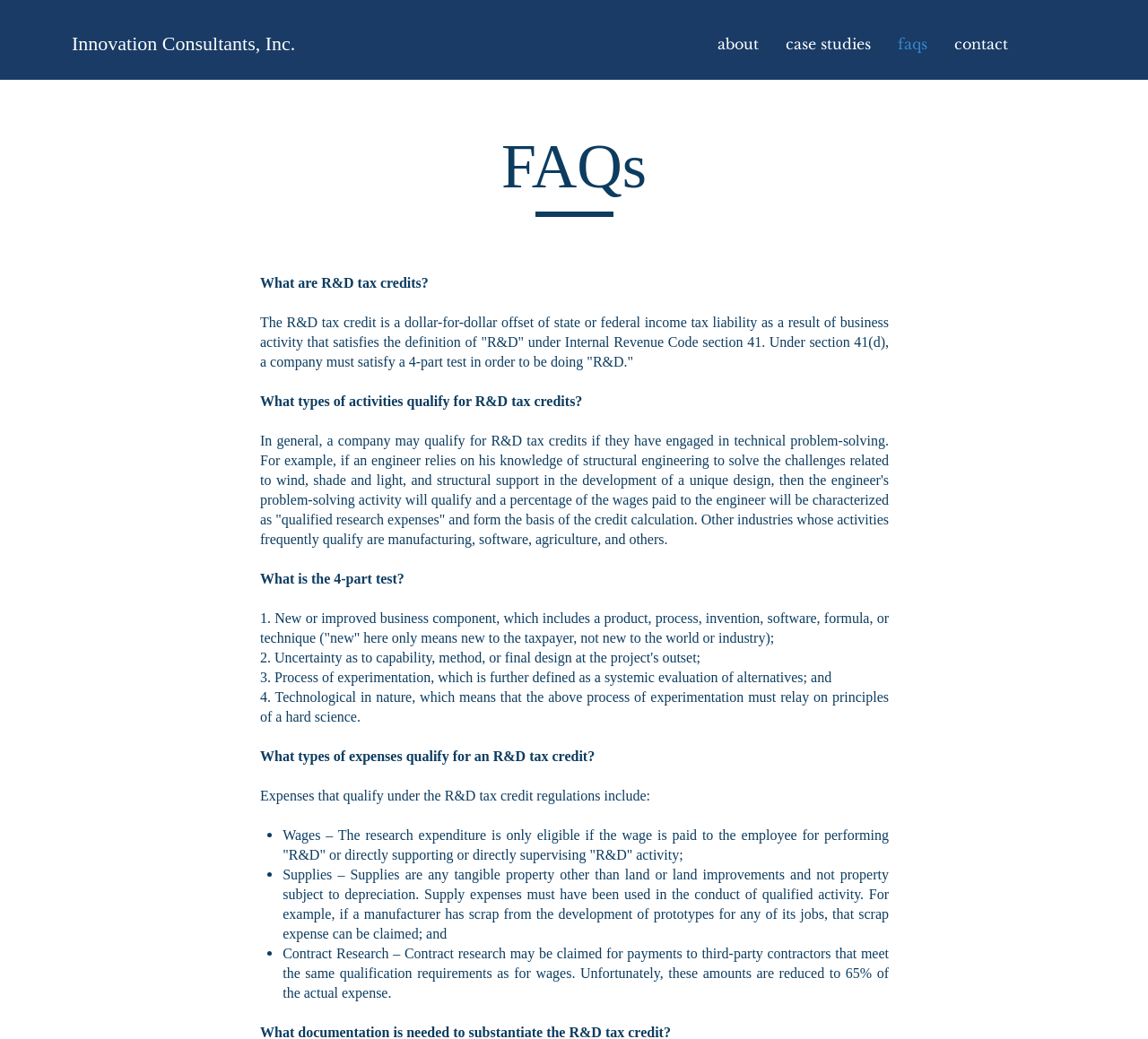Carefully examine the image and provide an in-depth answer to the question: What is the purpose of the R&D tax credit?

I found the answer by reading the StaticText element that describes the R&D tax credit, which is located below the 'What are R&D tax credits?' question.